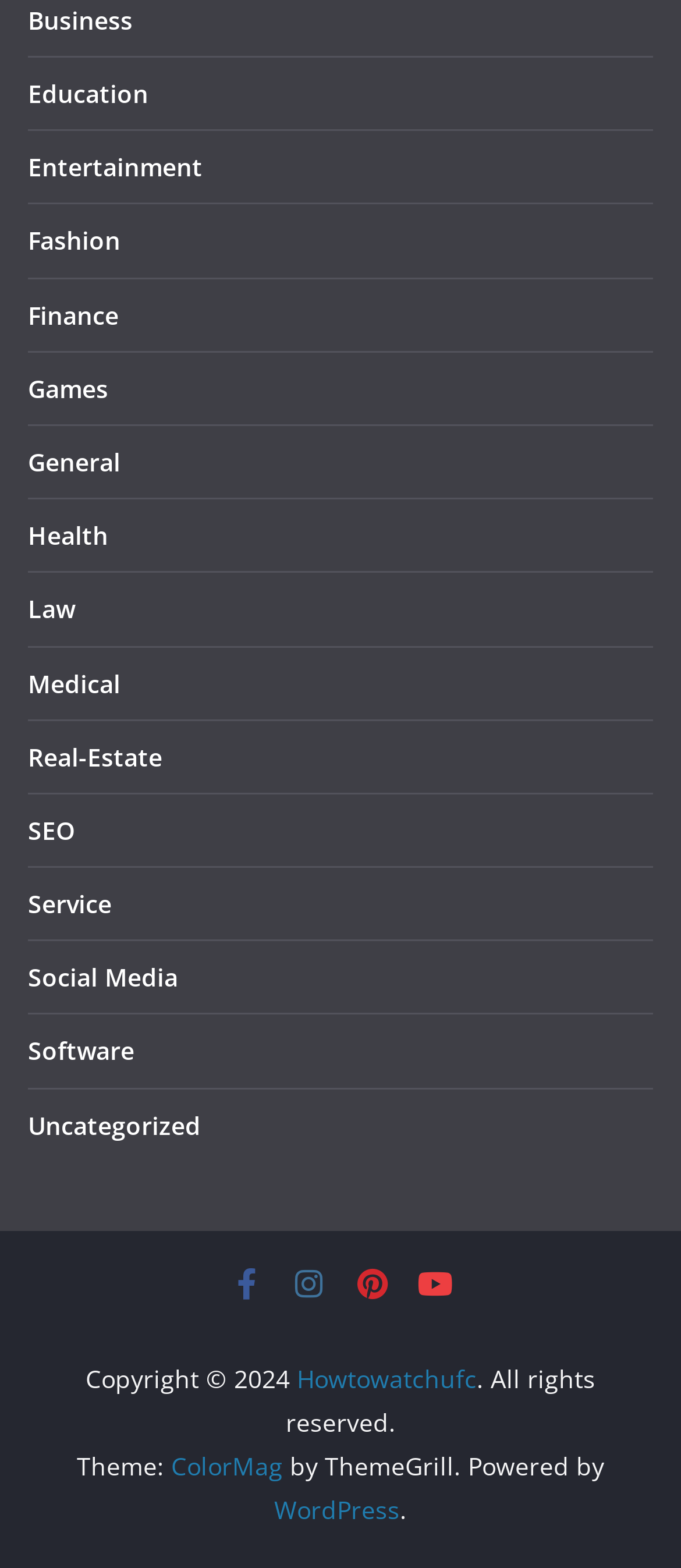Find the bounding box coordinates of the clickable element required to execute the following instruction: "Click on ColorMag". Provide the coordinates as four float numbers between 0 and 1, i.e., [left, top, right, bottom].

[0.251, 0.924, 0.415, 0.946]